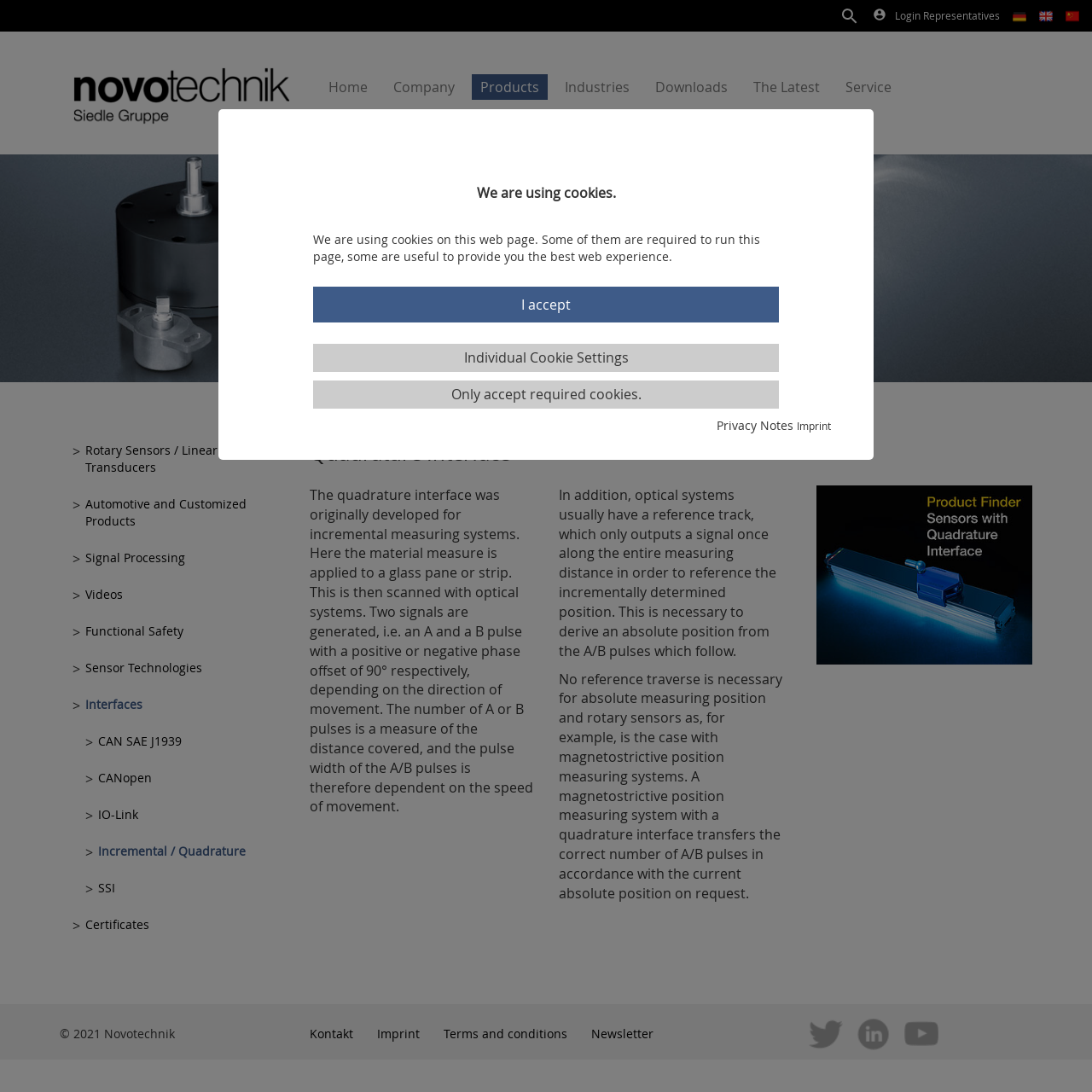What type of interface is described in the Quadrature Interface section?
Give a detailed explanation using the information visible in the image.

The Quadrature Interface section describes the quadrature interface, which was originally developed for incremental measuring systems. It generates two signals, A and B pulses, with a positive or negative phase offset of 90° respectively, depending on the direction of movement.